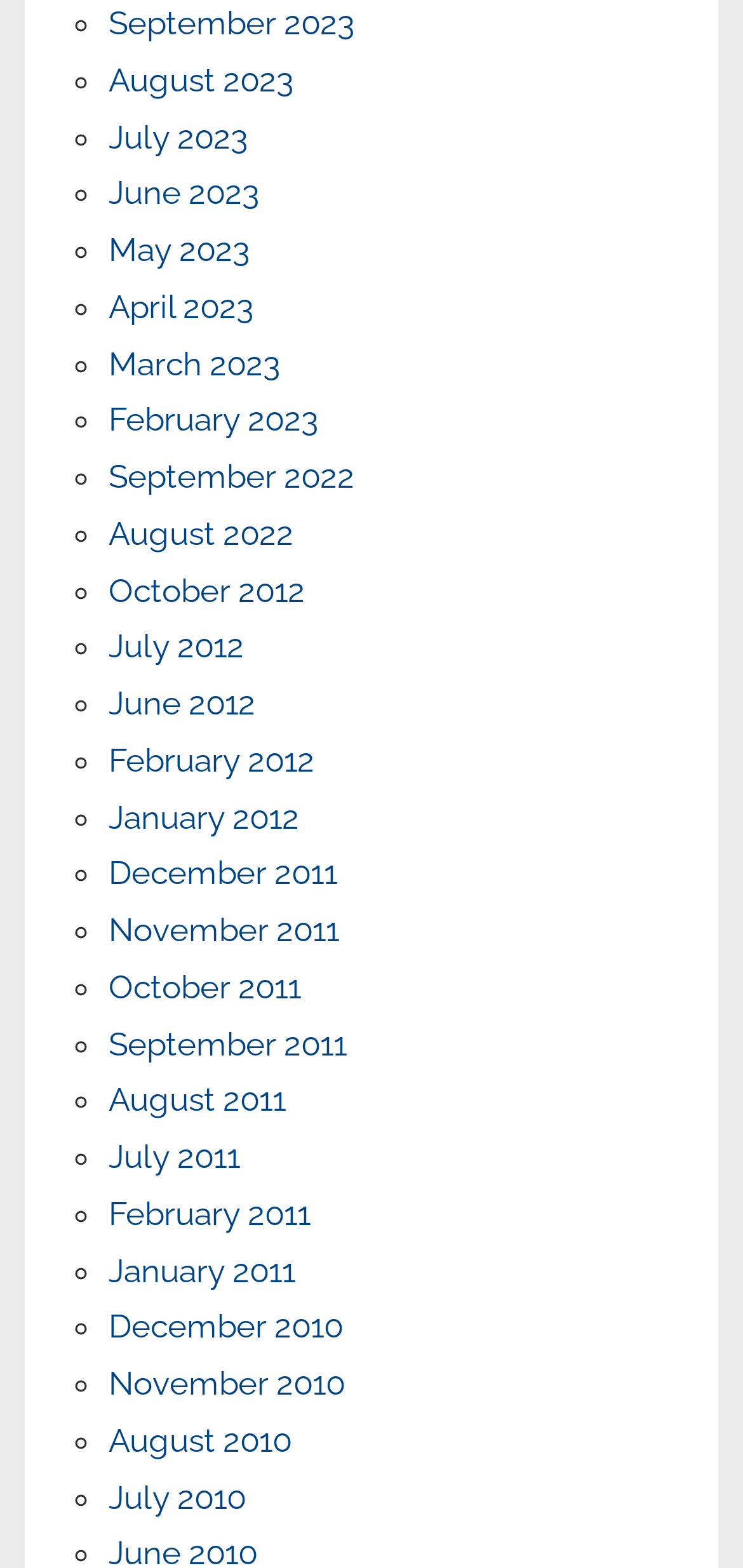Given the description: "June 2012", determine the bounding box coordinates of the UI element. The coordinates should be formatted as four float numbers between 0 and 1, [left, top, right, bottom].

[0.146, 0.436, 0.343, 0.461]